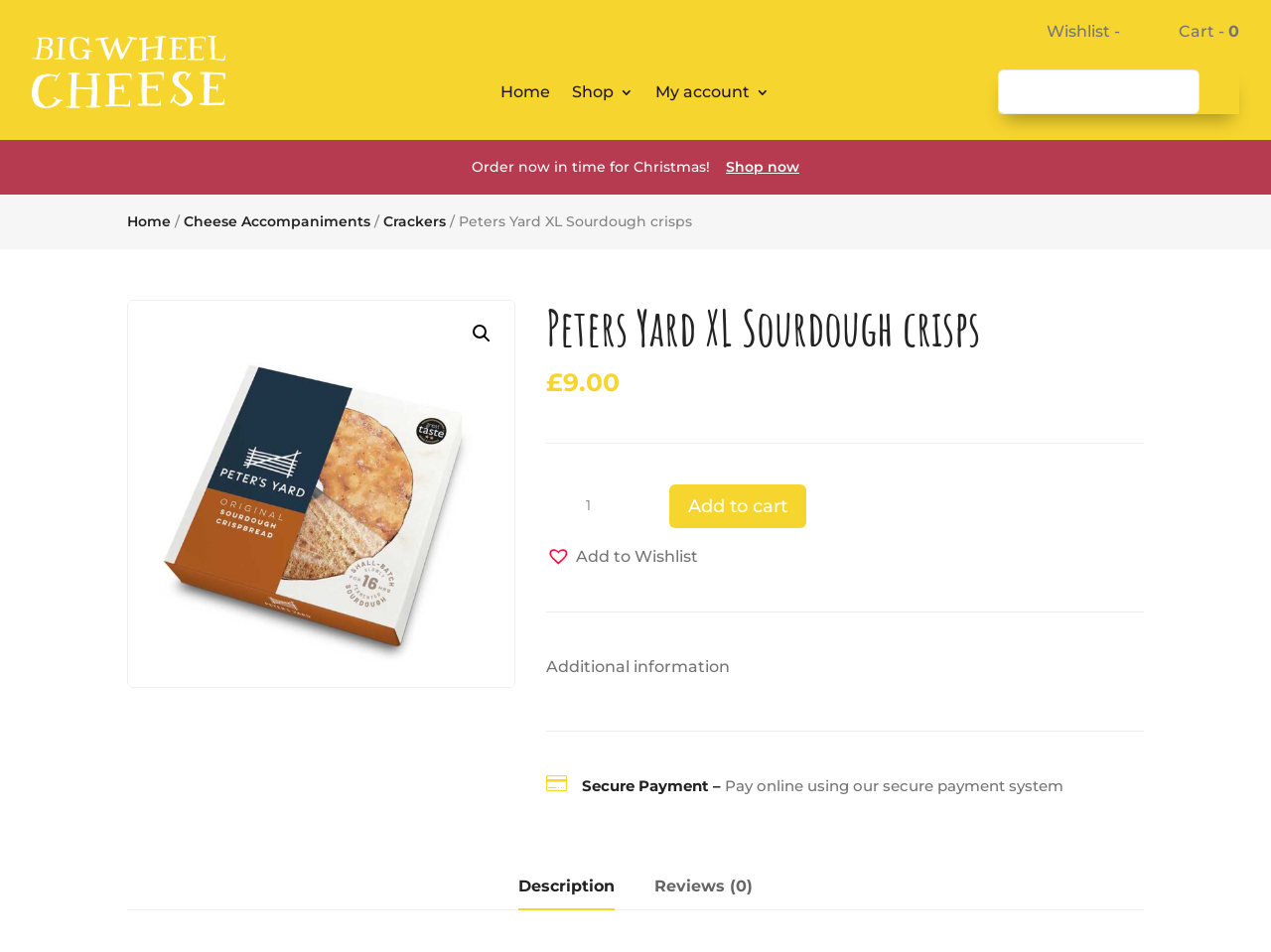Show me the bounding box coordinates of the clickable region to achieve the task as per the instruction: "View product description".

[0.408, 0.907, 0.484, 0.956]